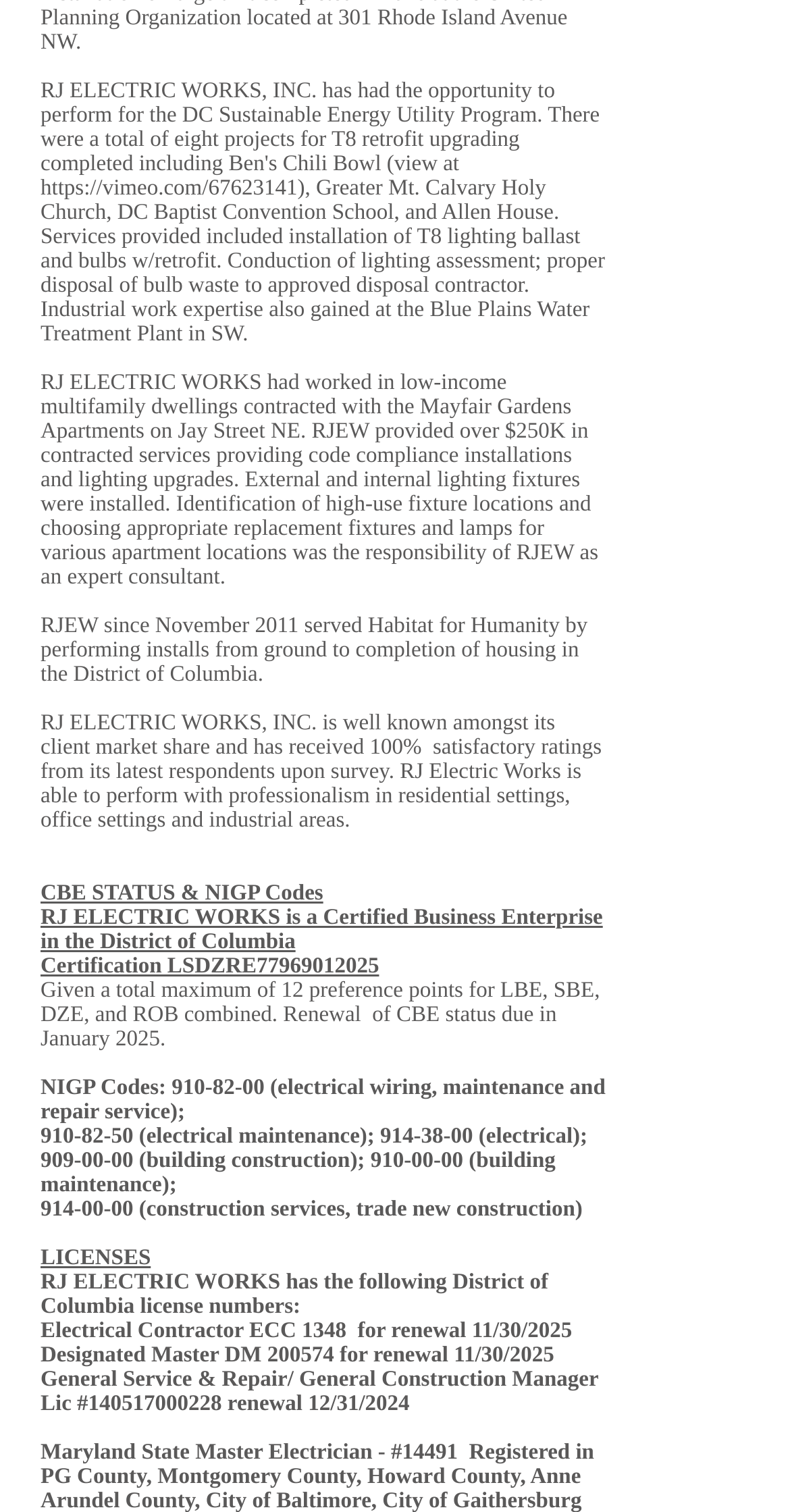Bounding box coordinates should be provided in the format (top-left x, top-left y, bottom-right x, bottom-right y) with all values between 0 and 1. Identify the bounding box for this UI element: District of Columbia

[0.093, 0.438, 0.326, 0.454]